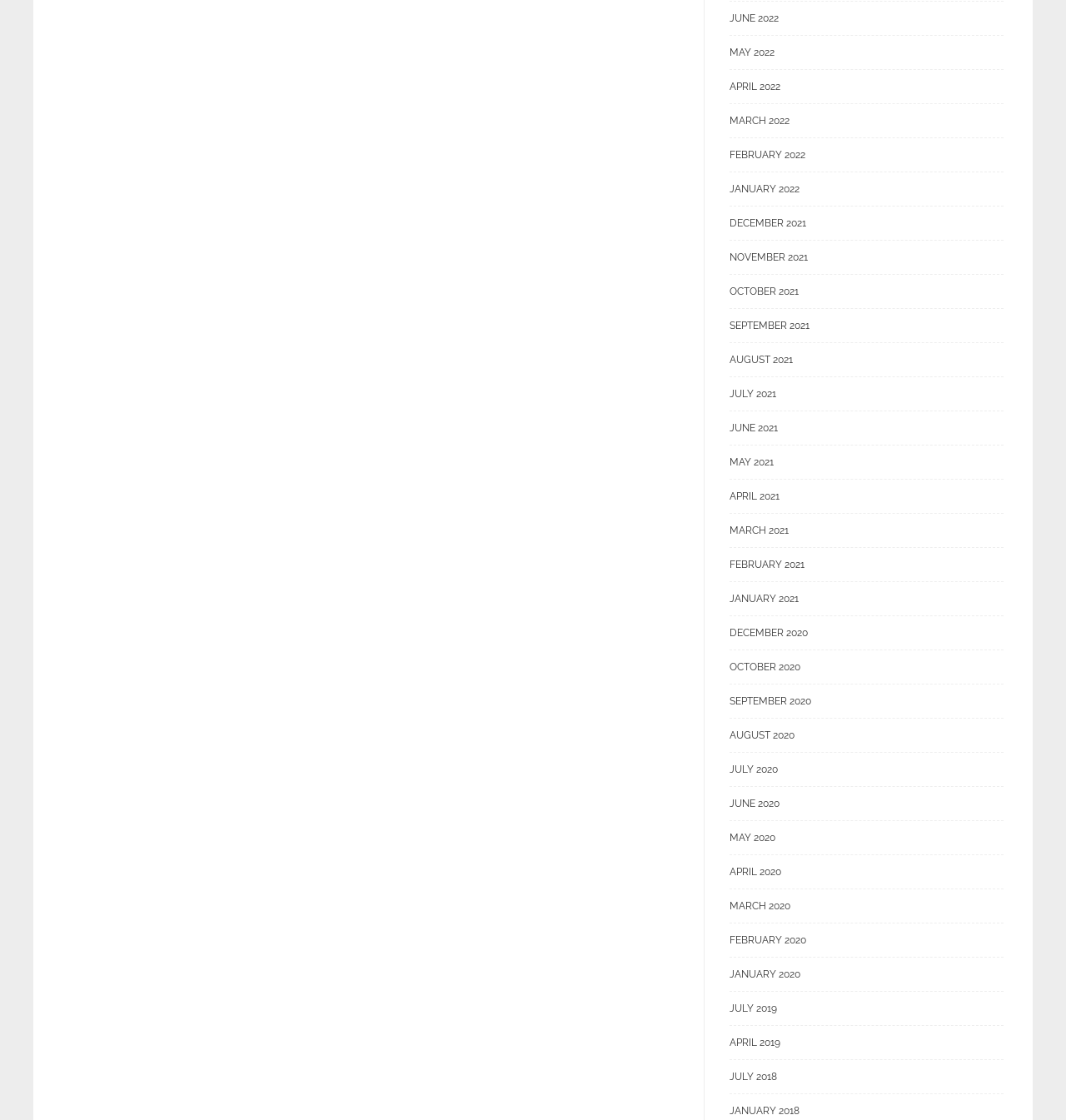How many years are represented on the webpage?
Look at the webpage screenshot and answer the question with a detailed explanation.

I analyzed the links on the webpage and found that there are months listed from four different years: 2018, 2019, 2020, 2021, and 2022.